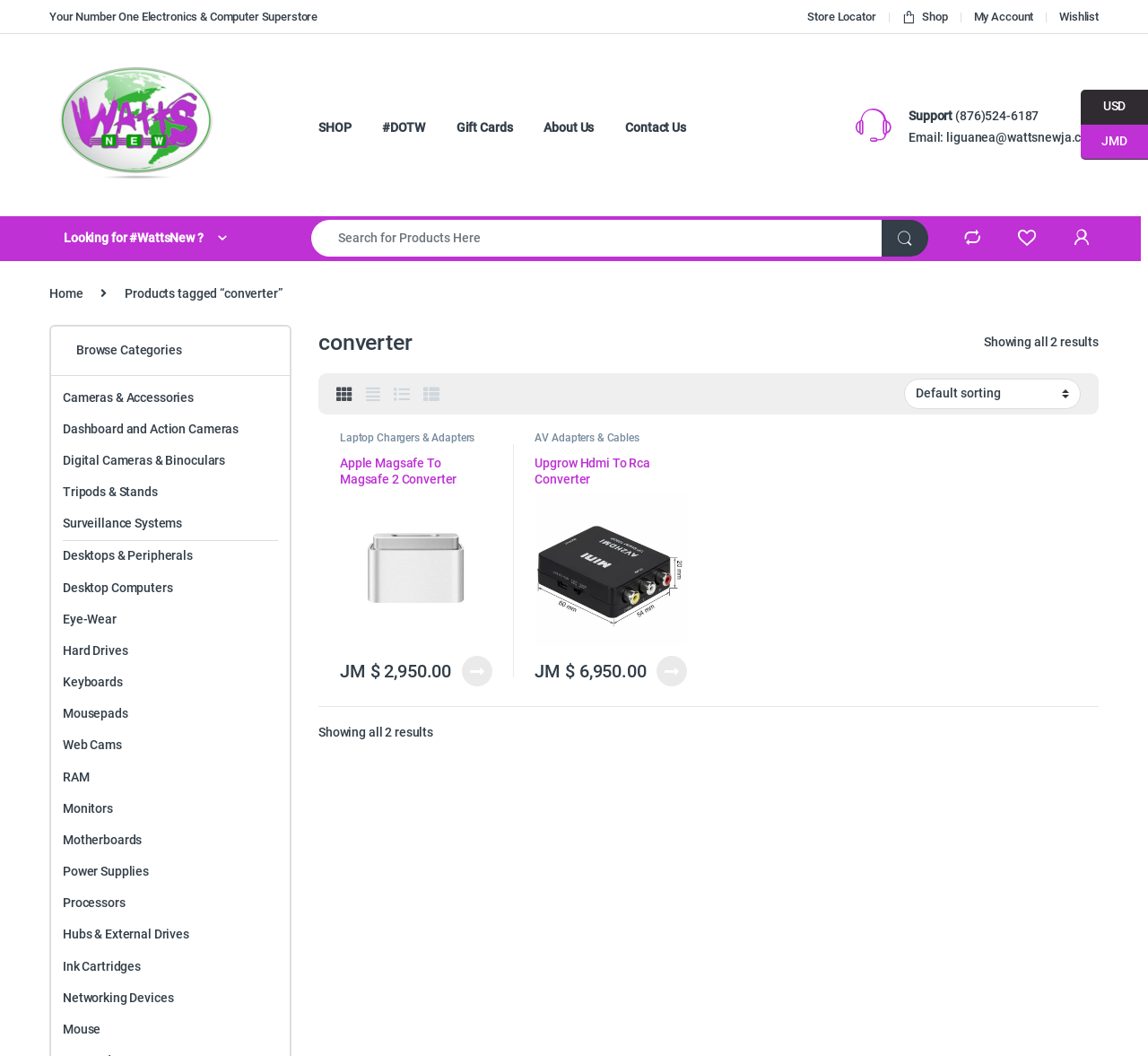Locate the bounding box coordinates of the area where you should click to accomplish the instruction: "View Apple Magsafe To Magsafe 2 Converter product".

[0.402, 0.621, 0.429, 0.65]